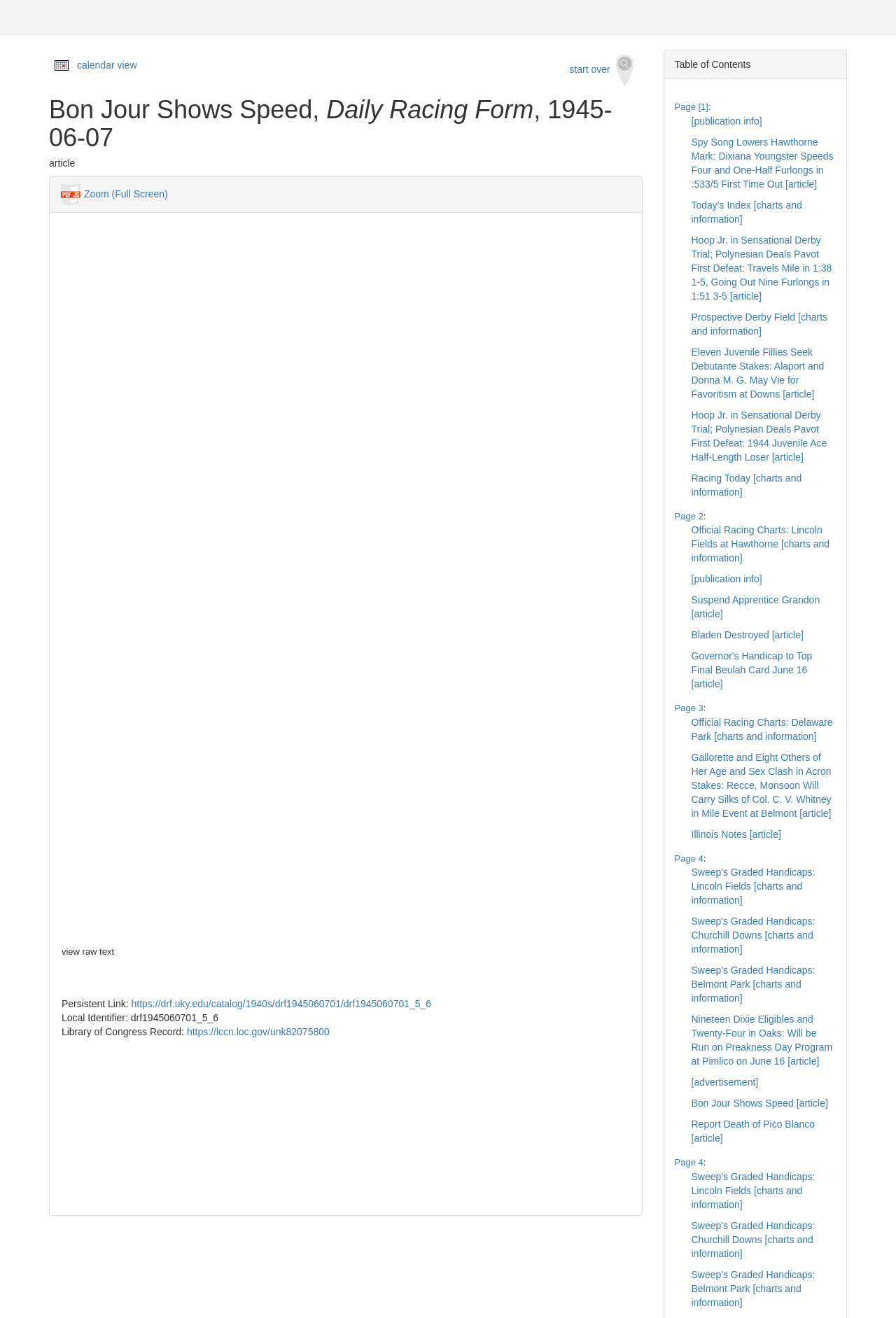What is the type of content in the 'Table of Contents' section?
Provide a comprehensive and detailed answer to the question.

The 'Table of Contents' section contains links to various articles and charts, such as 'Page [1]', 'Spy Song Lowers Hawthorne Mark', 'Racing Today', and 'Sweep's Graded Handicaps', which suggests that the type of content in this section is links to articles and charts.